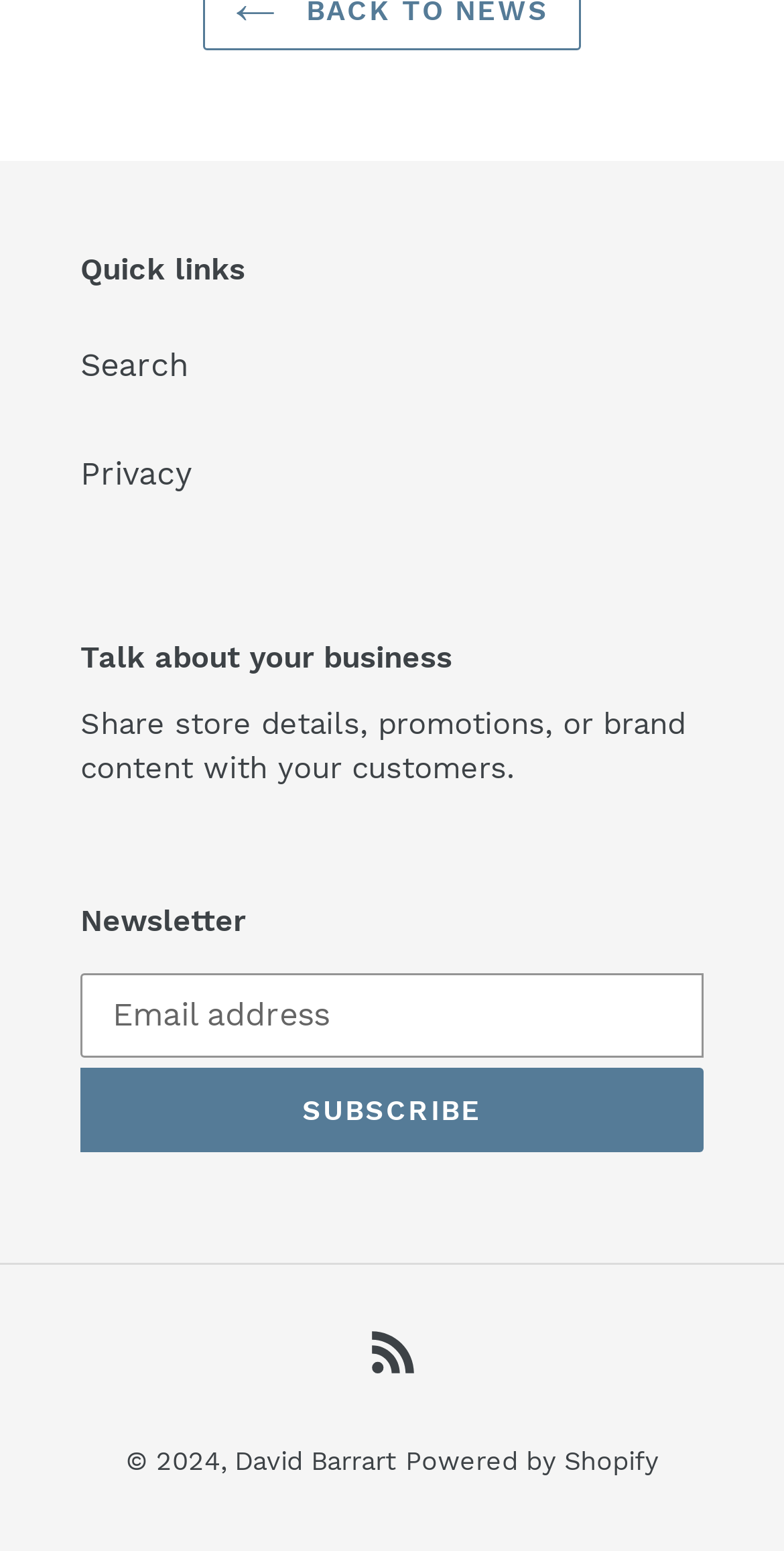Examine the image carefully and respond to the question with a detailed answer: 
What is the function of the 'SUBSCRIBE' button?

The 'SUBSCRIBE' button is located below the 'Email address' textbox, suggesting that it is used to submit the email address and complete the subscription process, likely to a newsletter or promotional emails.